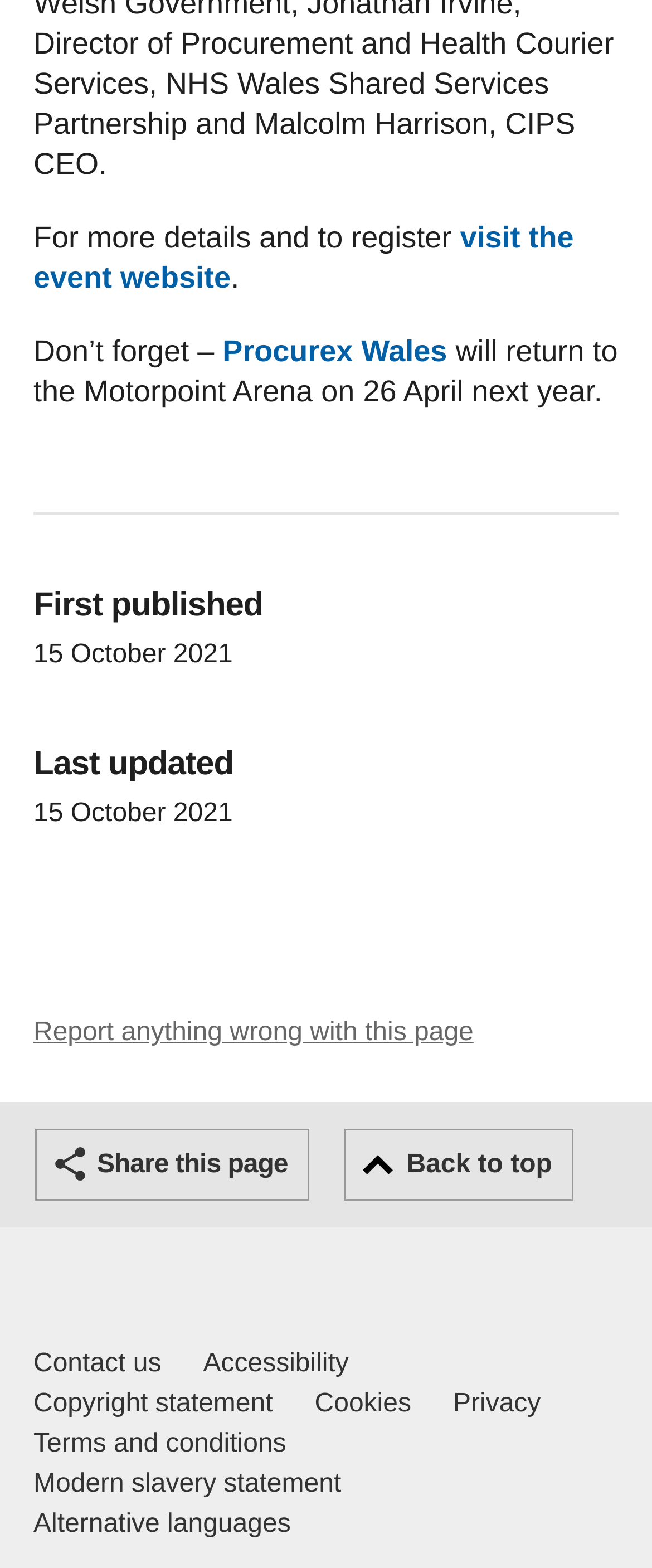Refer to the screenshot and answer the following question in detail:
What is the name of the event mentioned?

I found the answer by reading the text 'Don’t forget – Procurex Wales' which is a combination of a StaticText element and a link element.